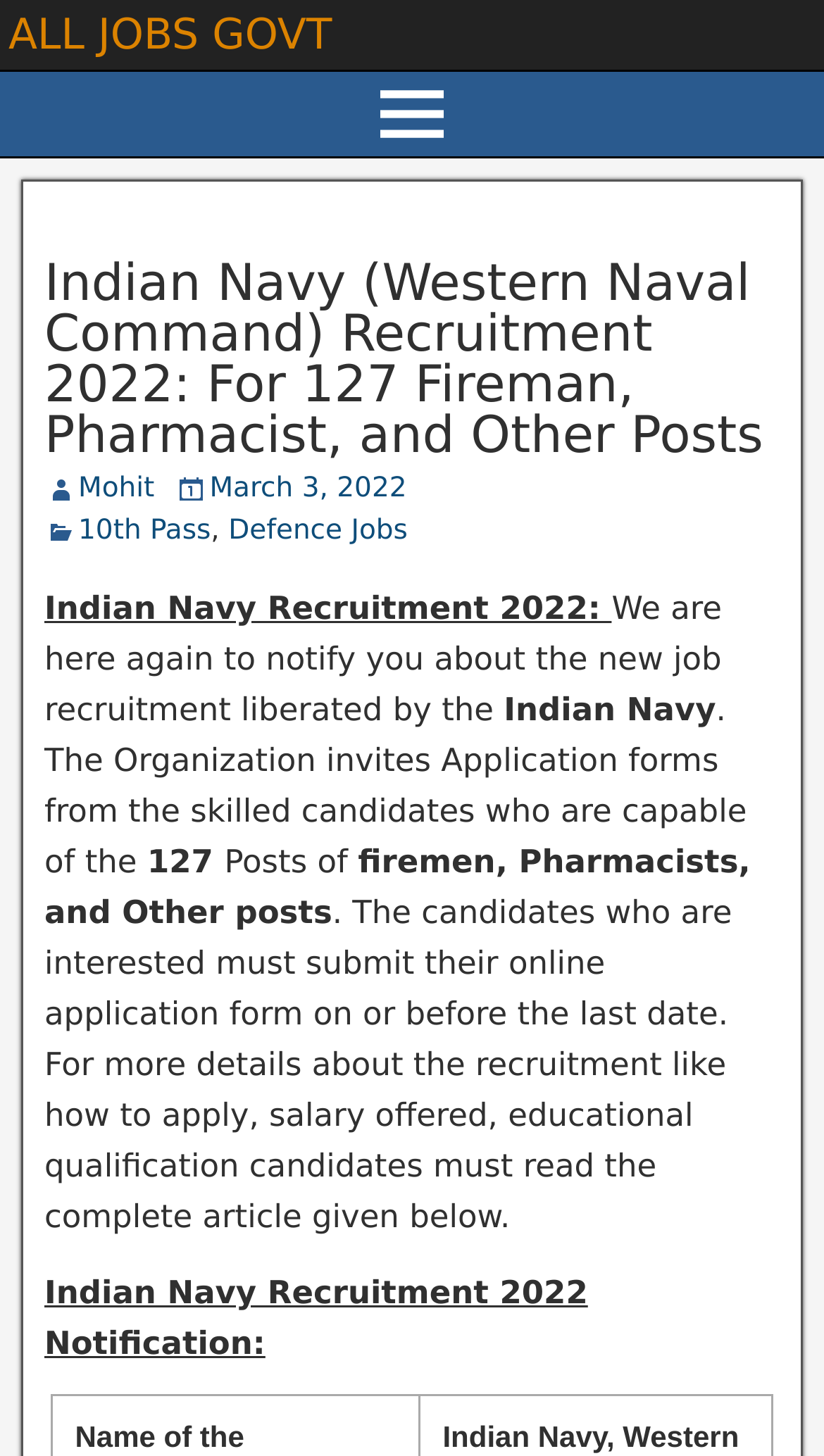Explain in detail what is displayed on the webpage.

The webpage is about Indian Navy Recruitment 2022, specifically for 127 Fireman, Pharmacist, and Other Posts. At the top, there is a heading "ALL JOBS GOVT" with a link to the same text. Below it, there is a header section with a heading that repeats the title of the recruitment. 

On the top-right corner, there is an icon represented by '\uf419'. Below the header section, there are links to the author "Mohit", the date "March 3, 2022", the required qualification "10th Pass", and the job category "Defence Jobs". 

The main content of the webpage is a paragraph that explains the recruitment, stating that the Indian Navy has liberated new job recruitment and invites application forms from skilled candidates. The paragraph is divided into several sections, with the number of posts "127" highlighted separately. The text also mentions the types of posts available, including firemen, pharmacists, and other posts. 

Further down, there is a detailed section that provides more information about the recruitment, including how to apply, salary offered, and educational qualification. This section is introduced by a heading "Indian Navy Recruitment 2022 Notification:".